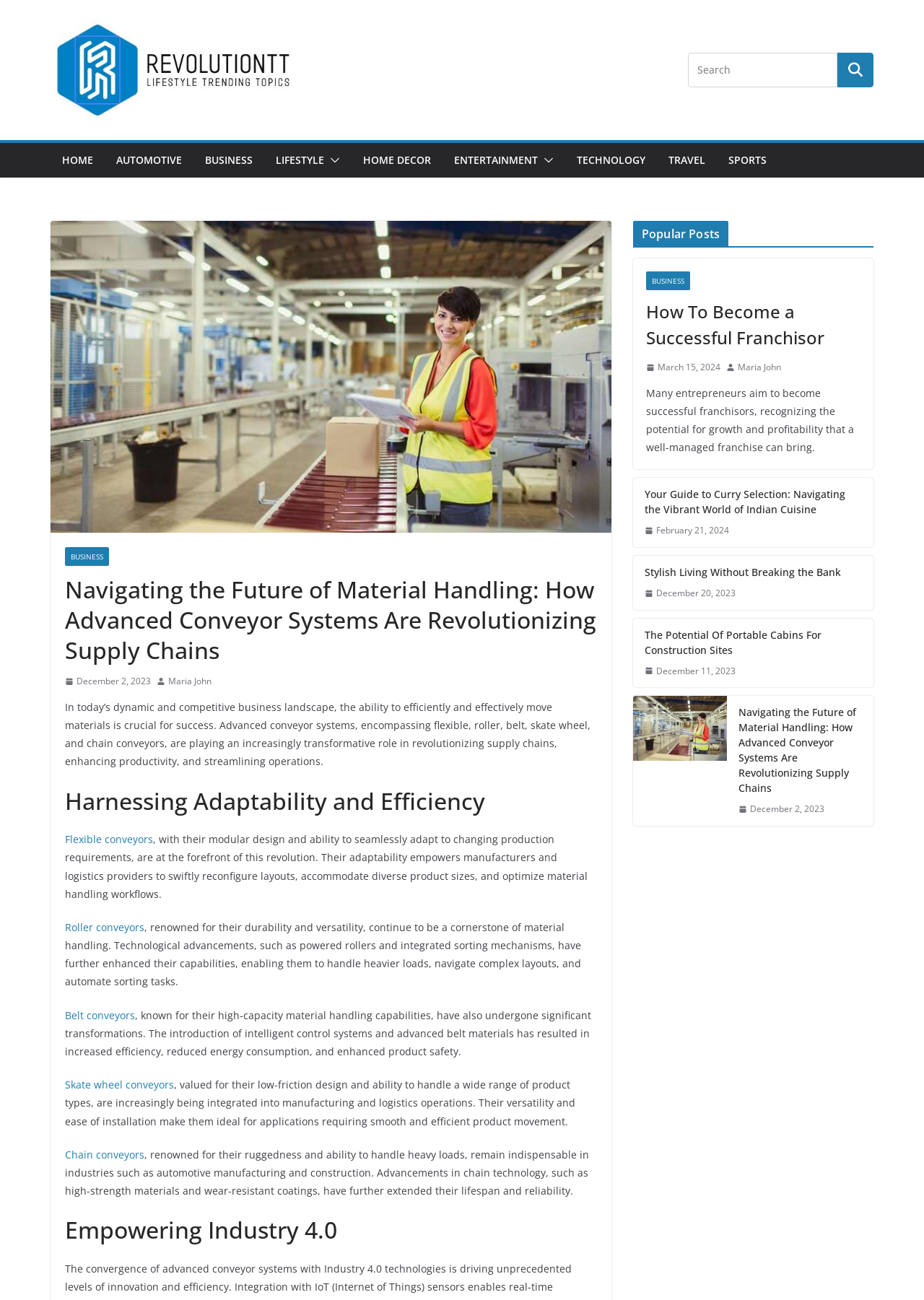Who is the author of the article 'Navigating the Future of Material Handling'?
Please give a detailed answer to the question using the information shown in the image.

I found the author's name, Maria John, mentioned in the webpage content, specifically in the article 'Navigating the Future of Material Handling: How Advanced Conveyor Systems Are Revolutionizing Supply Chains'.